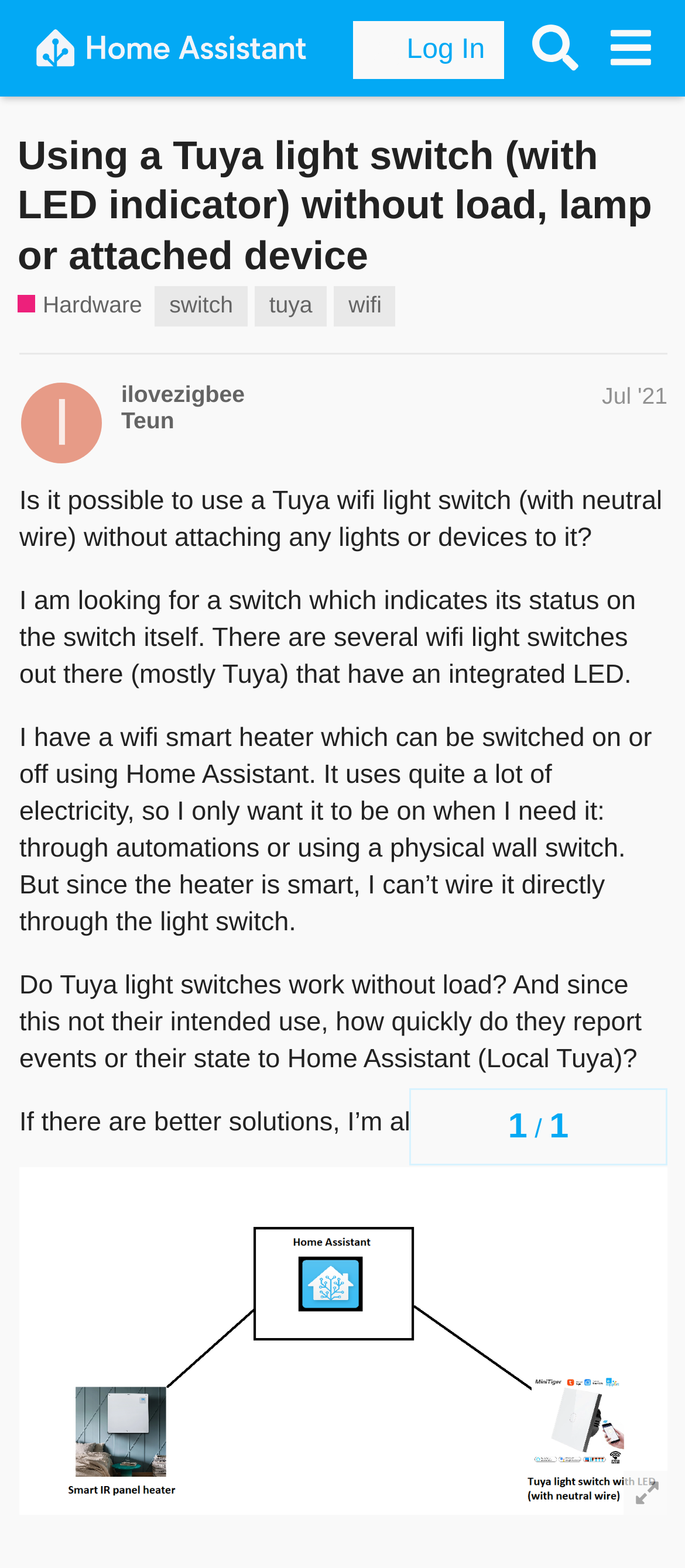Please determine the bounding box coordinates for the element with the description: "aria-label="Search" title="Search"".

[0.755, 0.007, 0.865, 0.055]